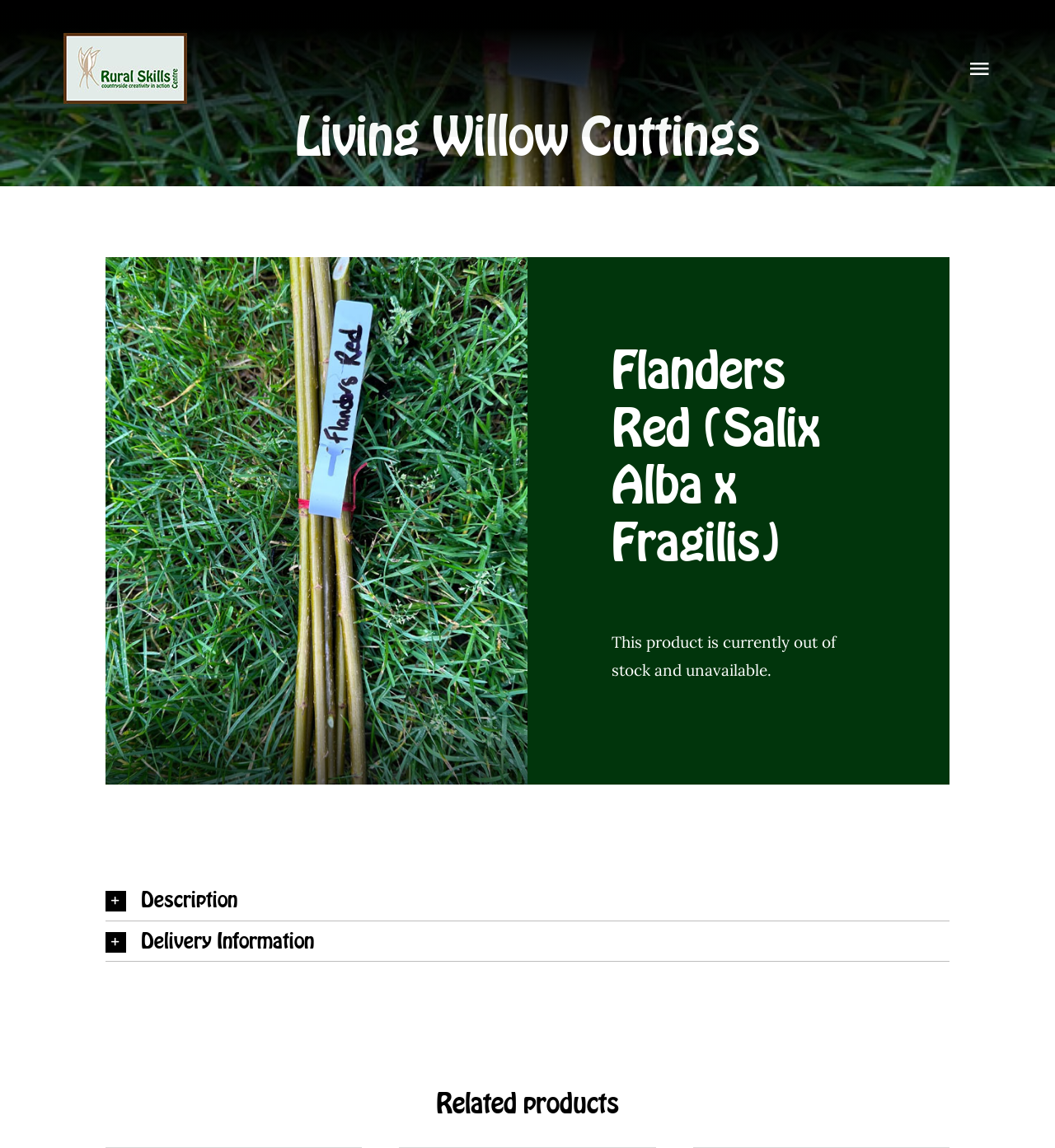How many main sections are there on this webpage?
Based on the image, give a one-word or short phrase answer.

4